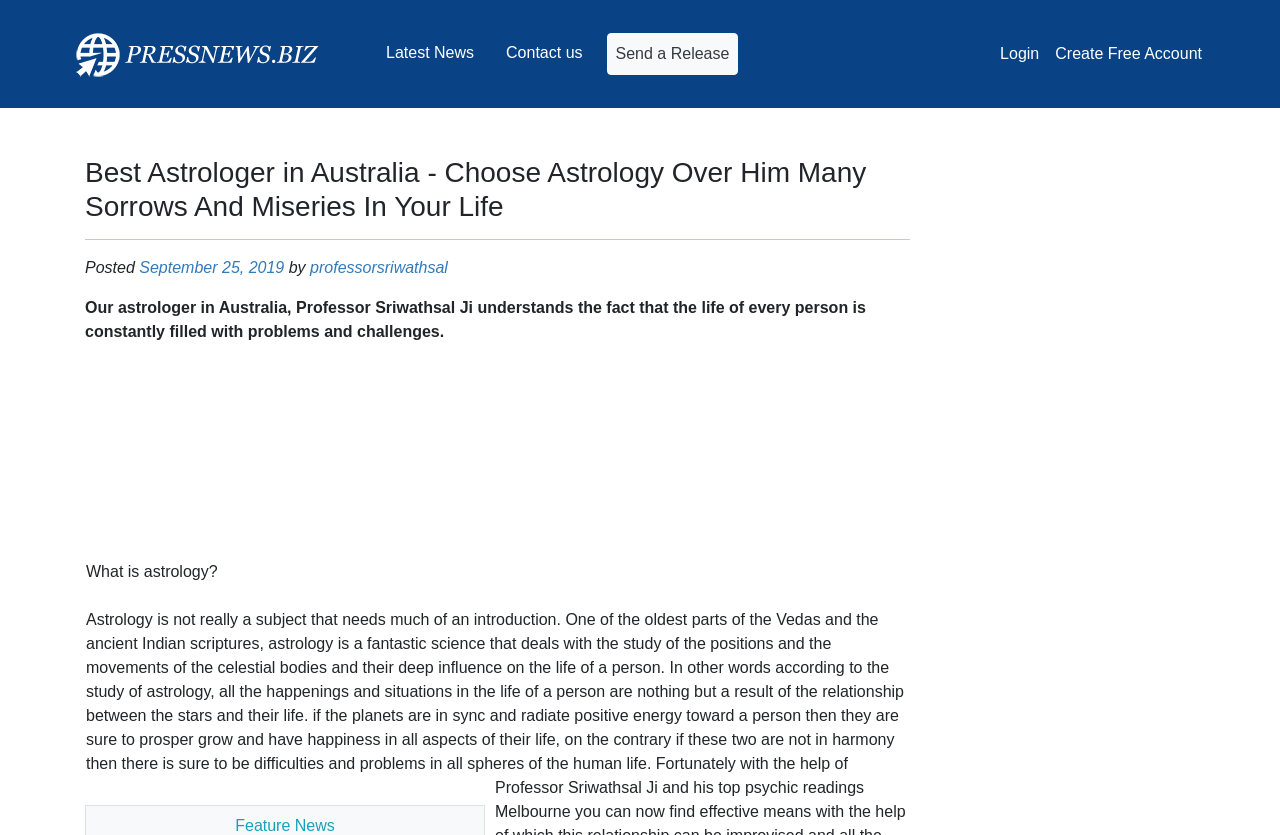Who wrote the article?
Based on the image, answer the question with a single word or brief phrase.

Professor Sriwathsal